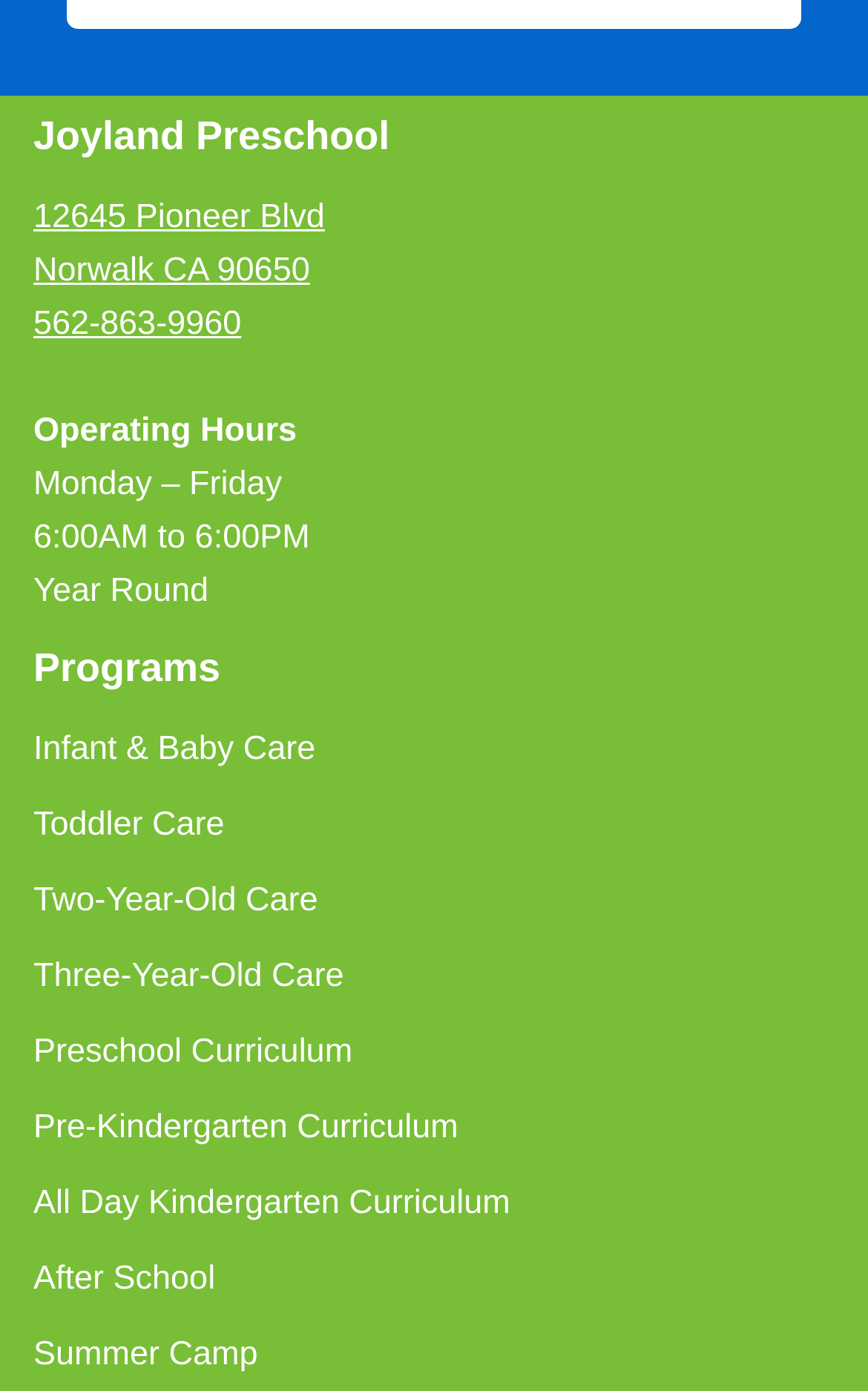Bounding box coordinates are specified in the format (top-left x, top-left y, bottom-right x, bottom-right y). All values are floating point numbers bounded between 0 and 1. Please provide the bounding box coordinate of the region this sentence describes: Infant & Baby Care

[0.038, 0.525, 0.363, 0.552]